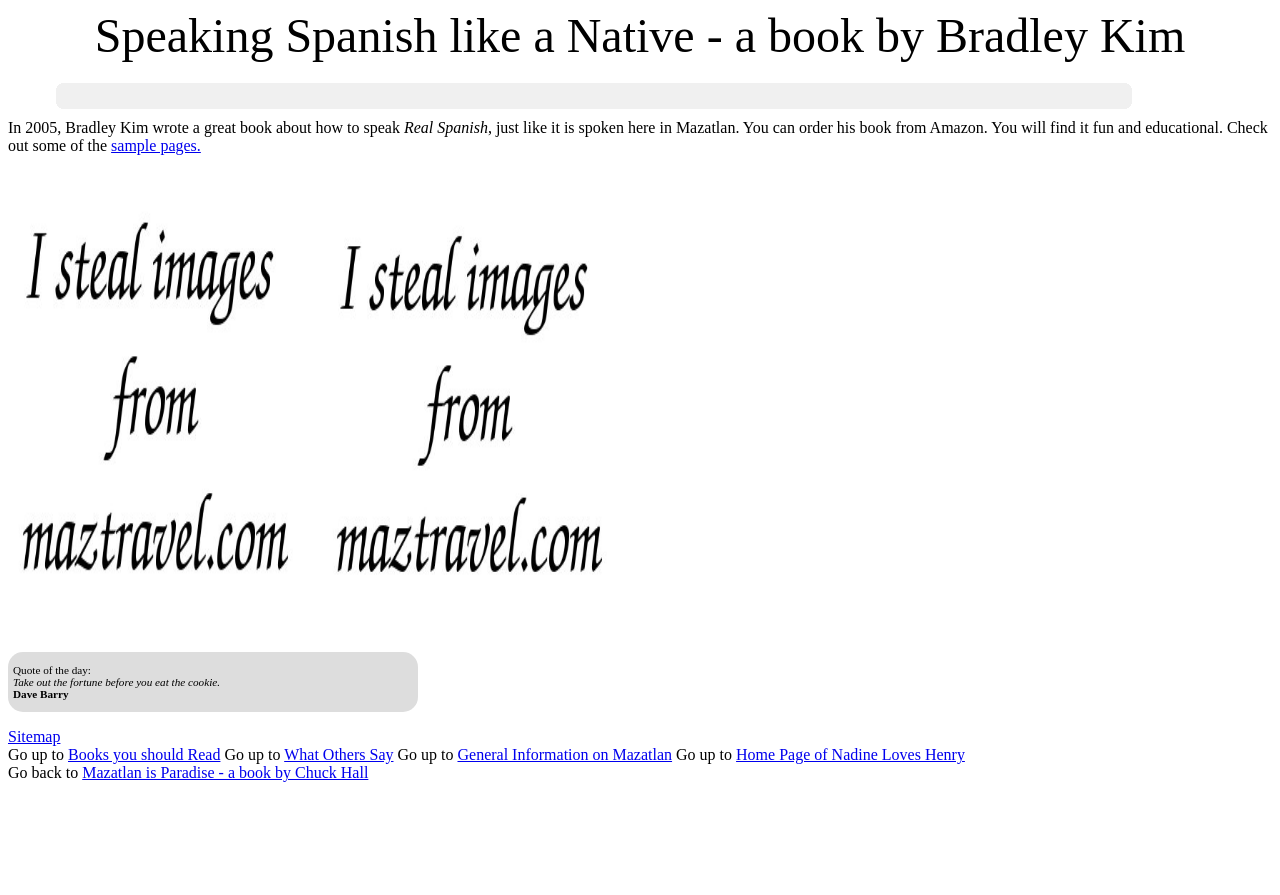Determine the coordinates of the bounding box that should be clicked to complete the instruction: "Order Bradley Kim's book from Amazon". The coordinates should be represented by four float numbers between 0 and 1: [left, top, right, bottom].

[0.006, 0.133, 0.316, 0.152]